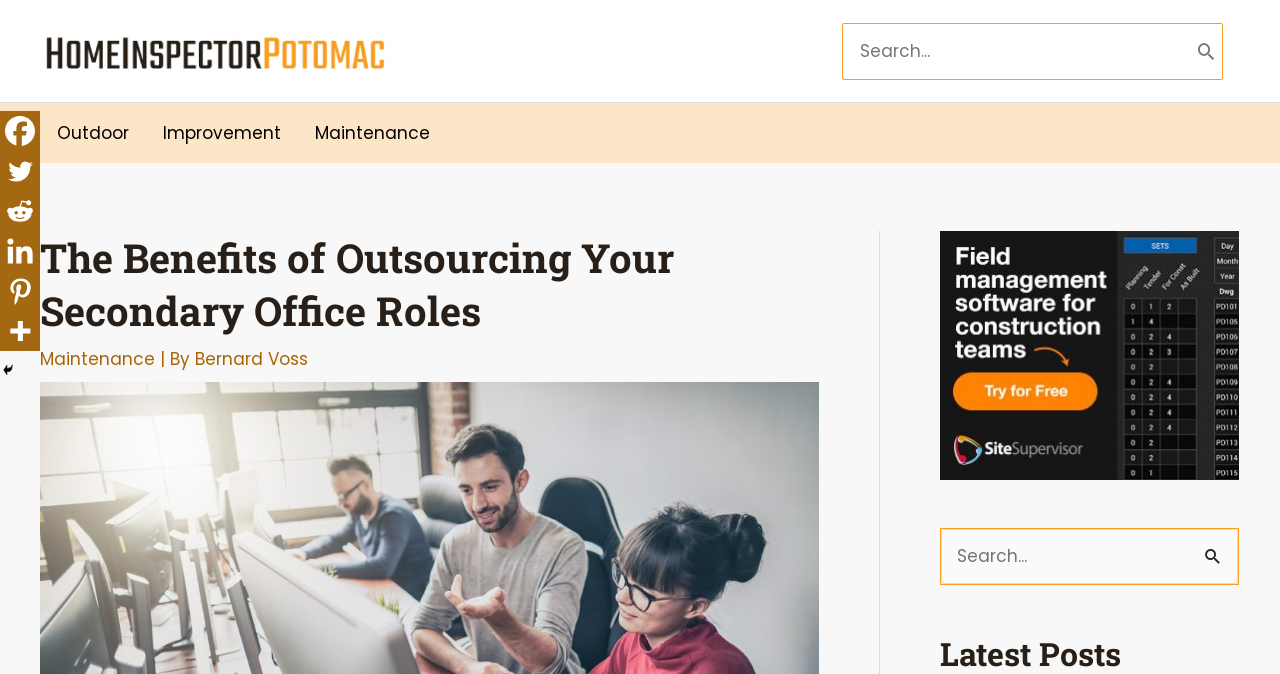Identify the bounding box coordinates of the area that should be clicked in order to complete the given instruction: "Visit Facebook page". The bounding box coordinates should be four float numbers between 0 and 1, i.e., [left, top, right, bottom].

[0.0, 0.165, 0.031, 0.224]